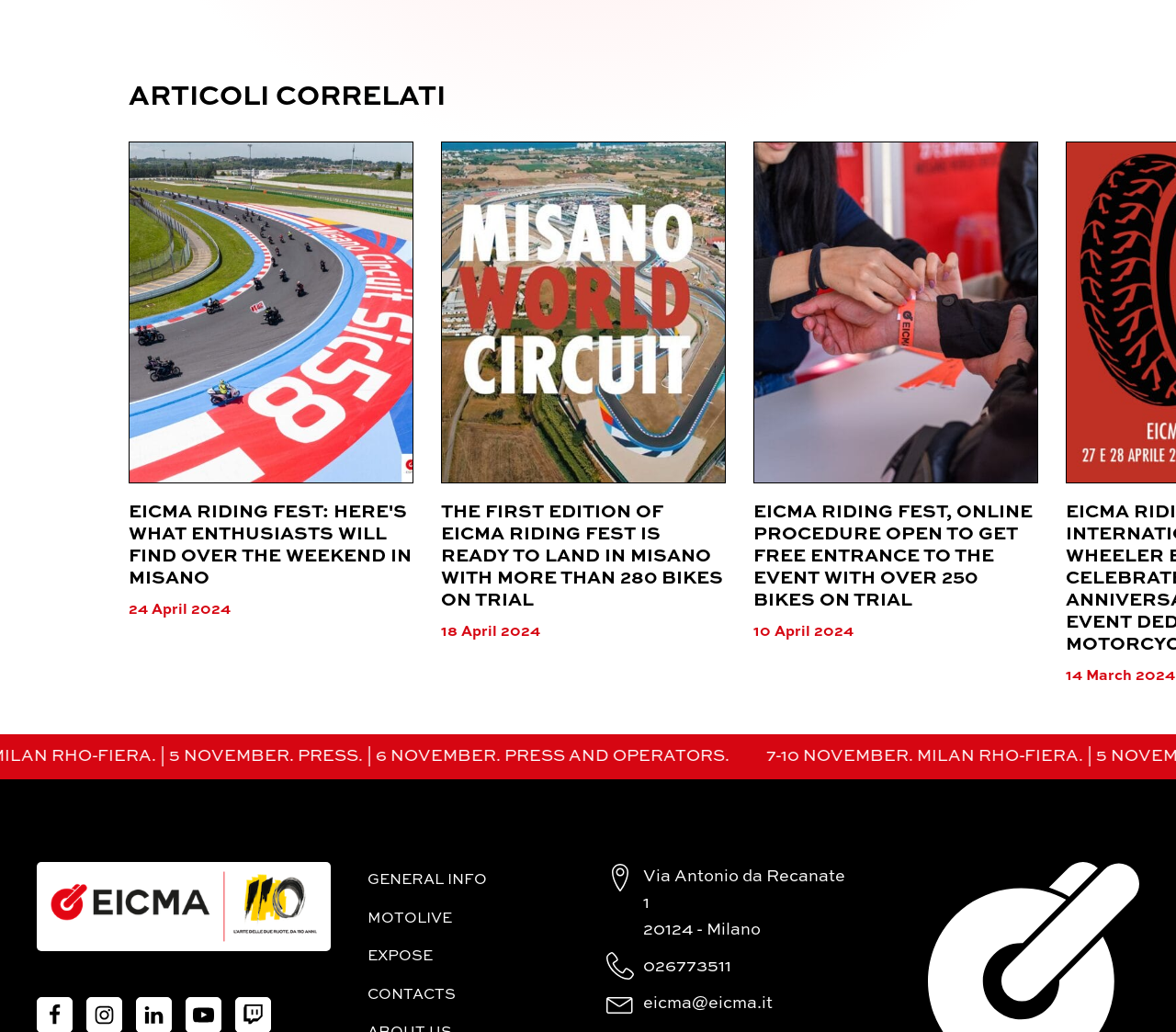Pinpoint the bounding box coordinates of the clickable area necessary to execute the following instruction: "View the article about the first edition of EICMA RIDING FEST". The coordinates should be given as four float numbers between 0 and 1, namely [left, top, right, bottom].

[0.375, 0.137, 0.617, 0.667]